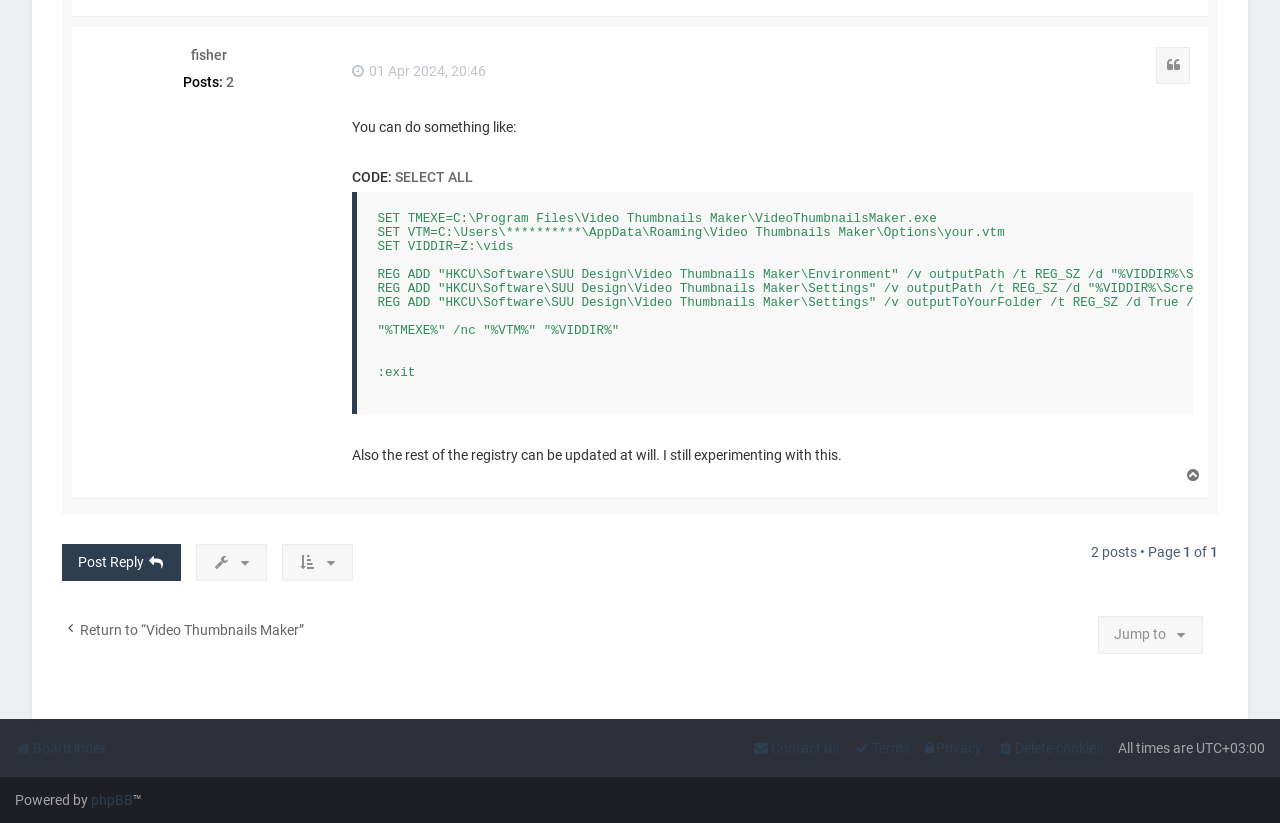Identify the bounding box for the UI element described as: "Delete cookies". Ensure the coordinates are four float numbers between 0 and 1, formatted as [left, top, right, bottom].

[0.779, 0.892, 0.862, 0.926]